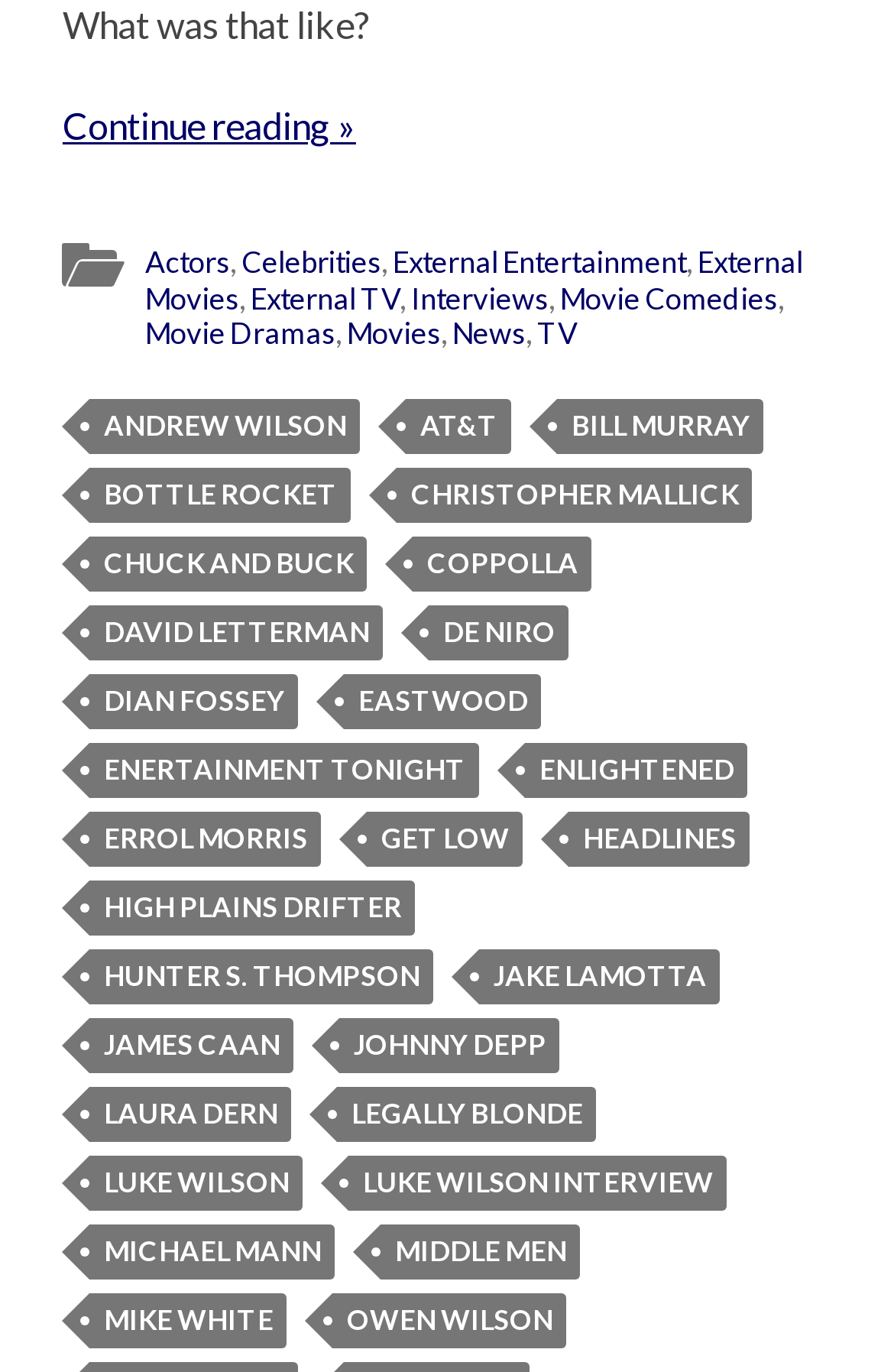Use a single word or phrase to answer the question: Who is the person being interviewed?

Andrew Wilson